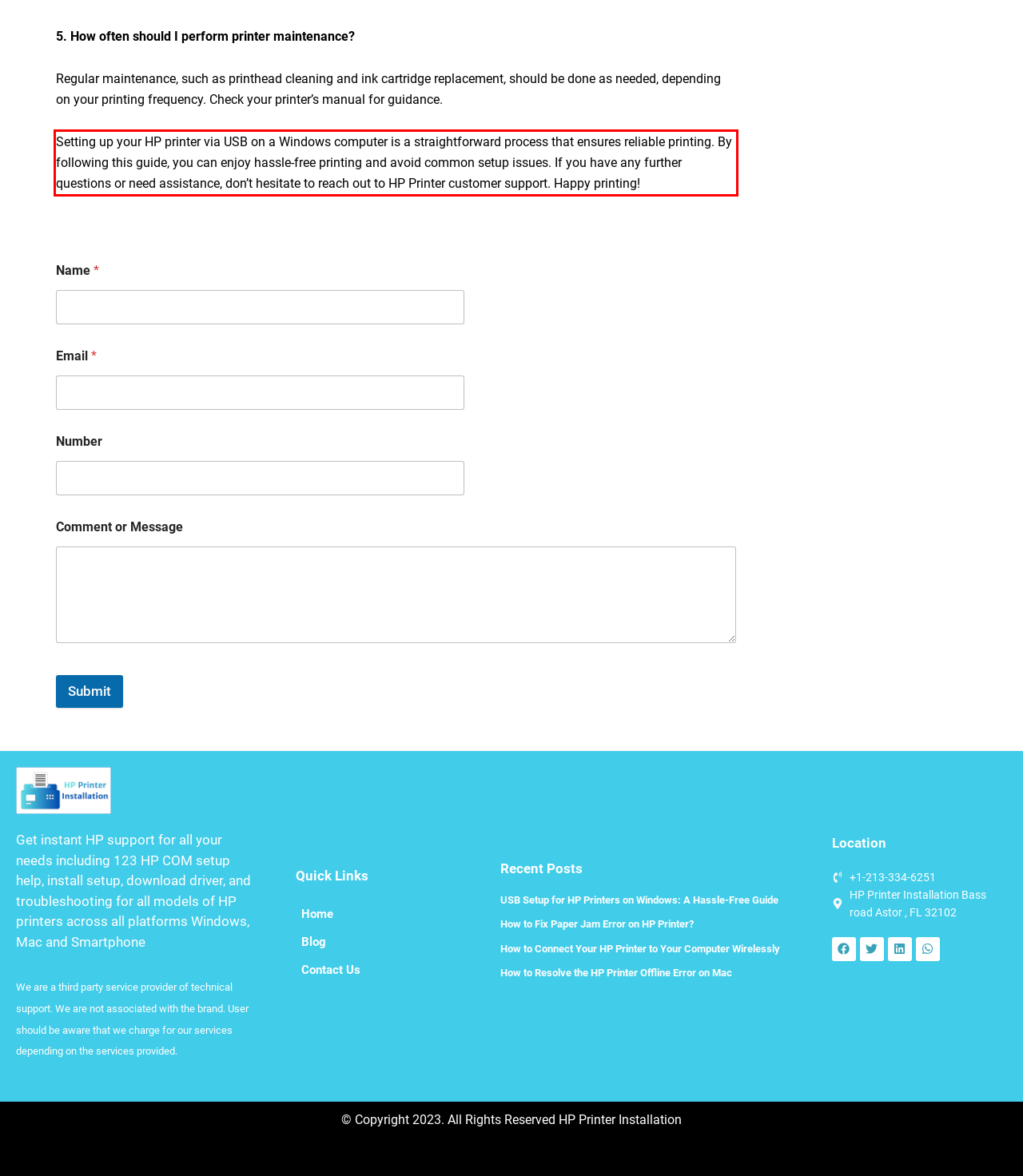Please identify the text within the red rectangular bounding box in the provided webpage screenshot.

Setting up your HP printer via USB on a Windows computer is a straightforward process that ensures reliable printing. By following this guide, you can enjoy hassle-free printing and avoid common setup issues. If you have any further questions or need assistance, don’t hesitate to reach out to HP Printer customer support. Happy printing!